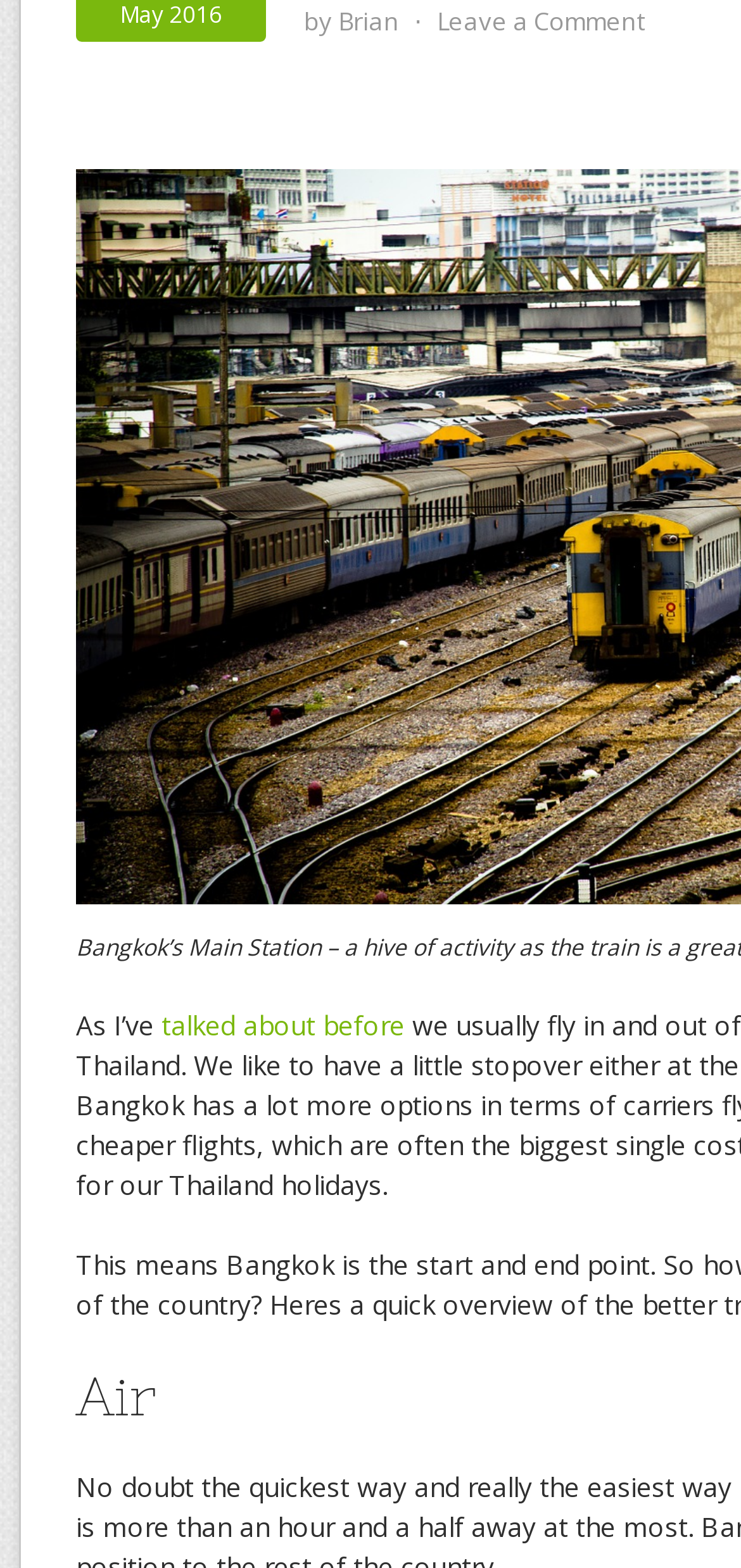Identify and provide the bounding box for the element described by: "Meets".

None